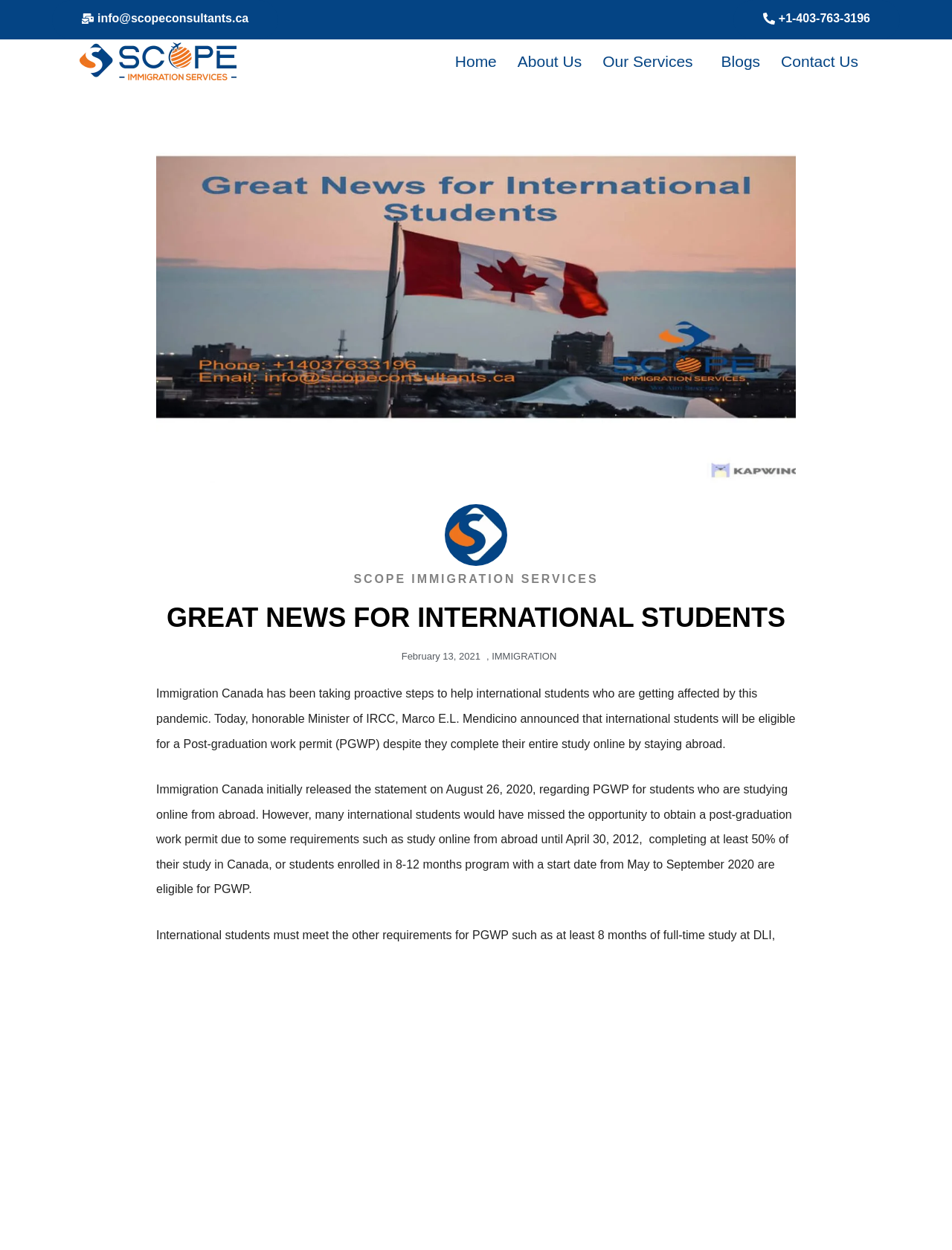What is the minimum study duration required for PGWP?
Please utilize the information in the image to give a detailed response to the question.

I found the minimum study duration required for PGWP by reading the article content, which mentions 'at least 8 months of full-time study at DLI' as one of the requirements for PGWP.